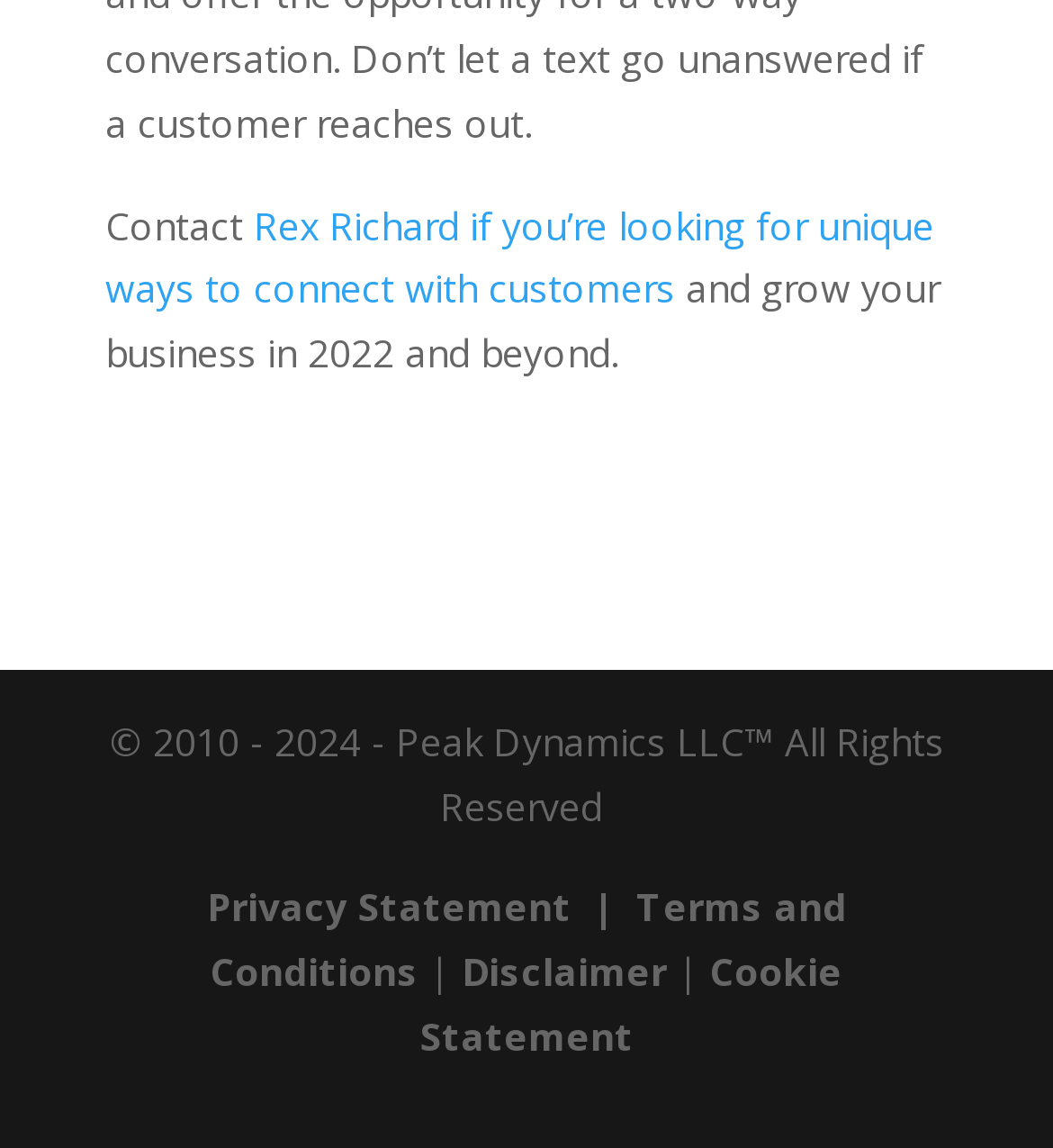Respond to the question below with a concise word or phrase:
How many links are there in the footer?

4